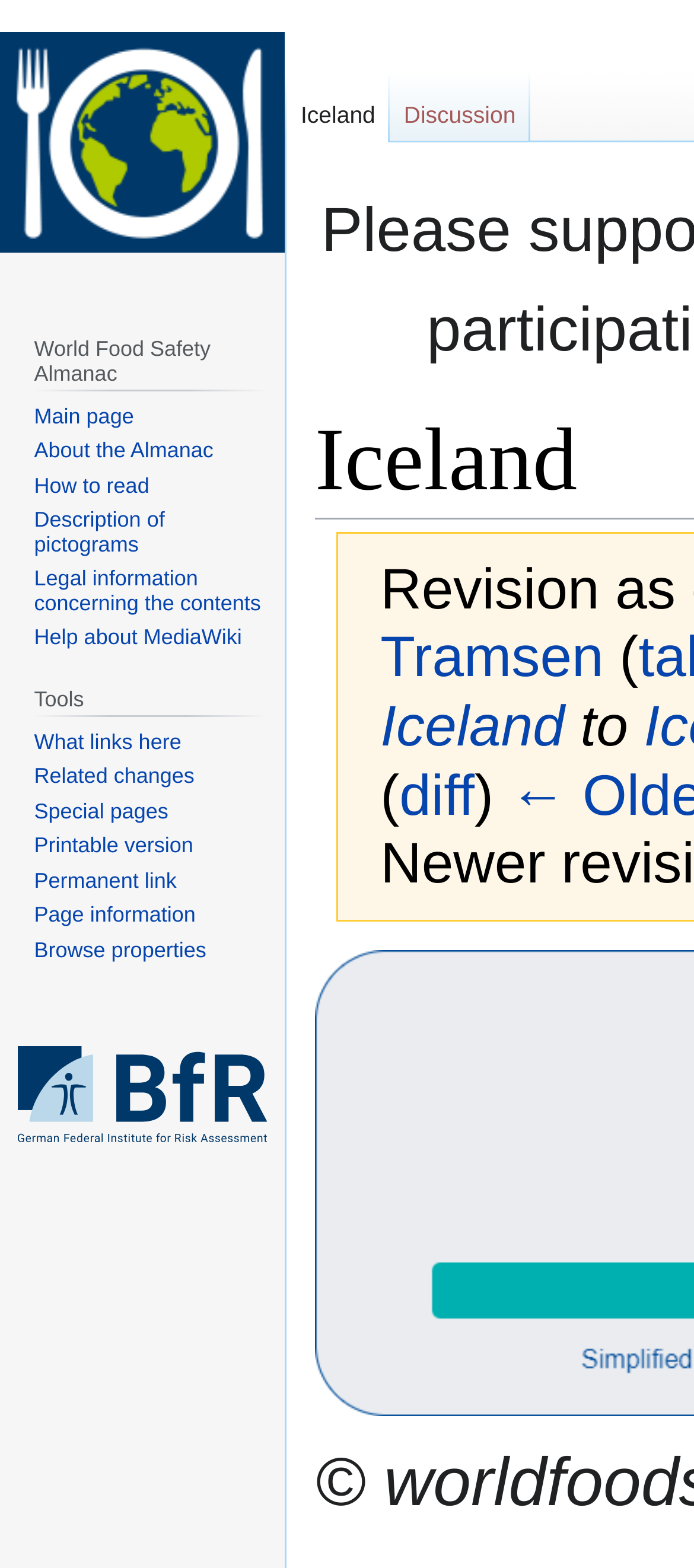Give a complete and precise description of the webpage's appearance.

The webpage is about Iceland in the context of the World Food Safety Almanac. At the top, there is a link to "Tramsen" and another link to "Iceland" with the text "to" in between. Below these links, there is a link to "diff" enclosed in parentheses. 

On the top-left corner, there are two links: "Jump to navigation" and "Jump to search". 

To the right of these links, there is a navigation menu labeled "Namespaces" with two links: "Iceland" and "Discussion". 

On the top-left edge of the page, there is a link to "Visit the main page". 

Below this link, there is a navigation menu labeled "World Food Safety Almanac" with a heading of the same name. This menu contains several links, including "Main page", "About the Almanac", "How to read", "Description of pictograms", "Legal information concerning the contents", and "Help about MediaWiki". 

Adjacent to this menu, there is another navigation menu labeled "Tools" with a heading of the same name. This menu contains several links, including "What links here", "Related changes", "Special pages", "Printable version", "Permanent link", "Page information", and "Browse properties". 

At the bottom of the page, there is an empty link with no text.